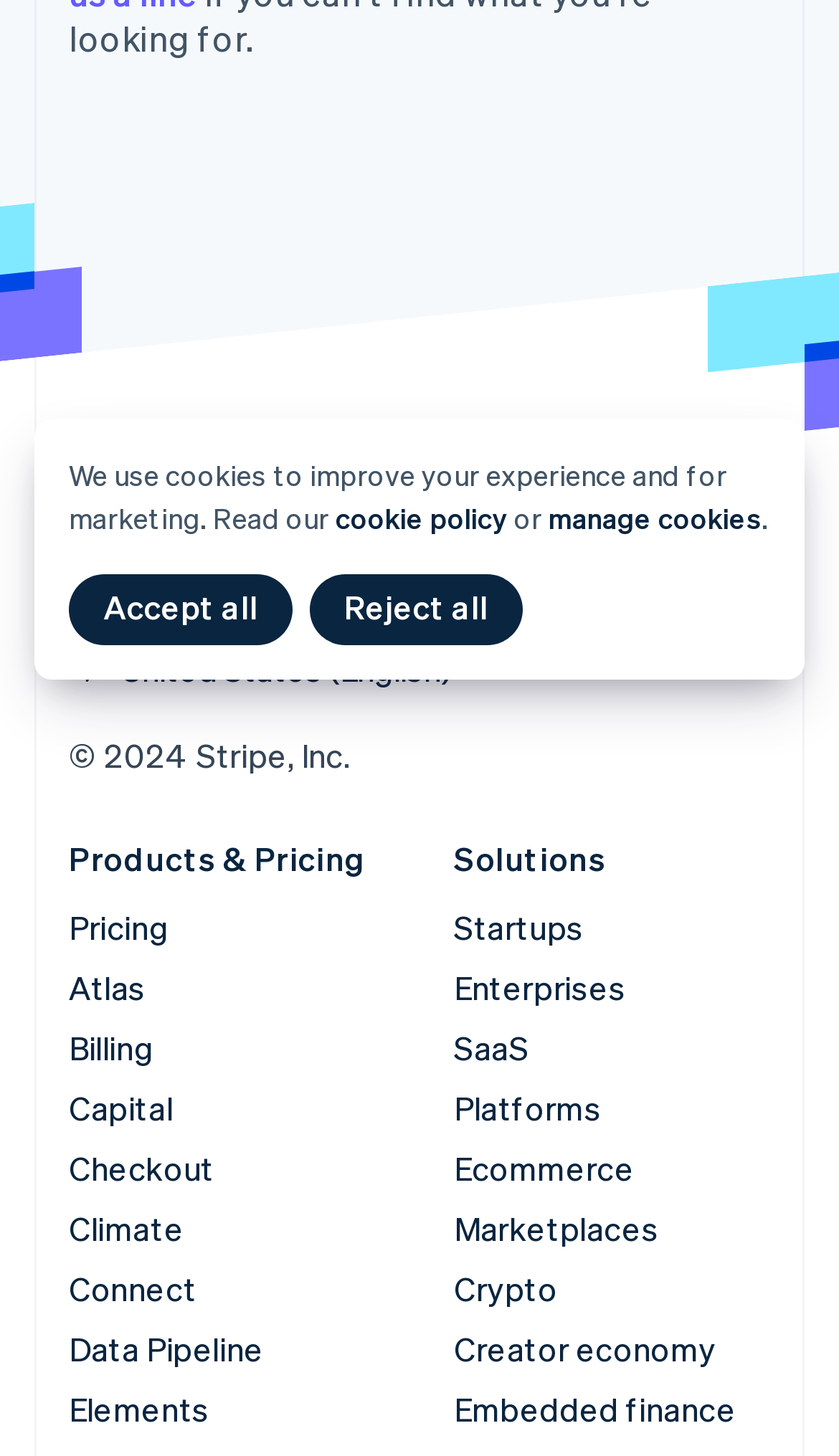Determine the bounding box for the described UI element: "Stripe logo".

[0.087, 0.395, 0.2, 0.432]